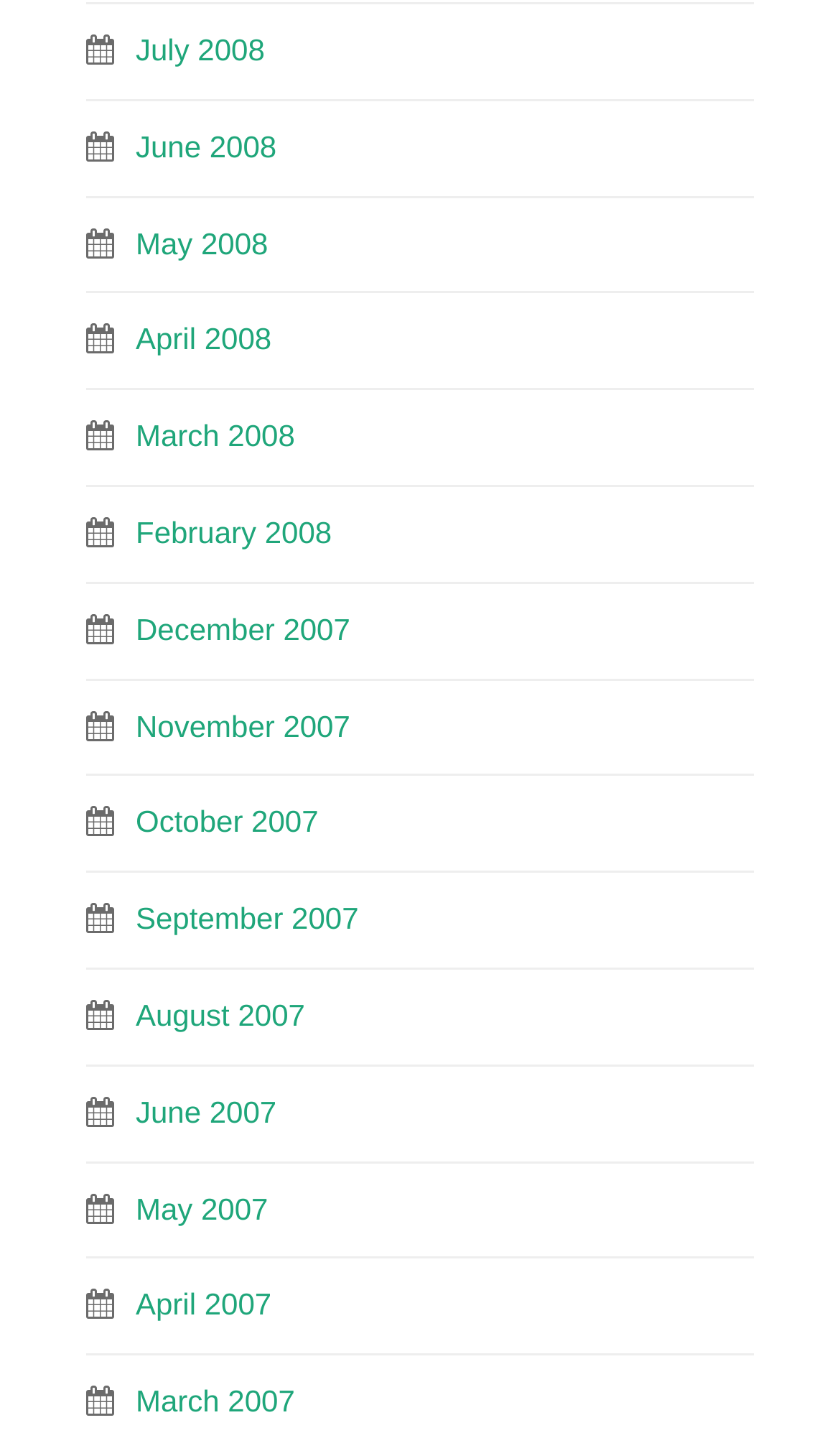Indicate the bounding box coordinates of the element that must be clicked to execute the instruction: "Click on the 'HOME' link". The coordinates should be given as four float numbers between 0 and 1, i.e., [left, top, right, bottom].

None